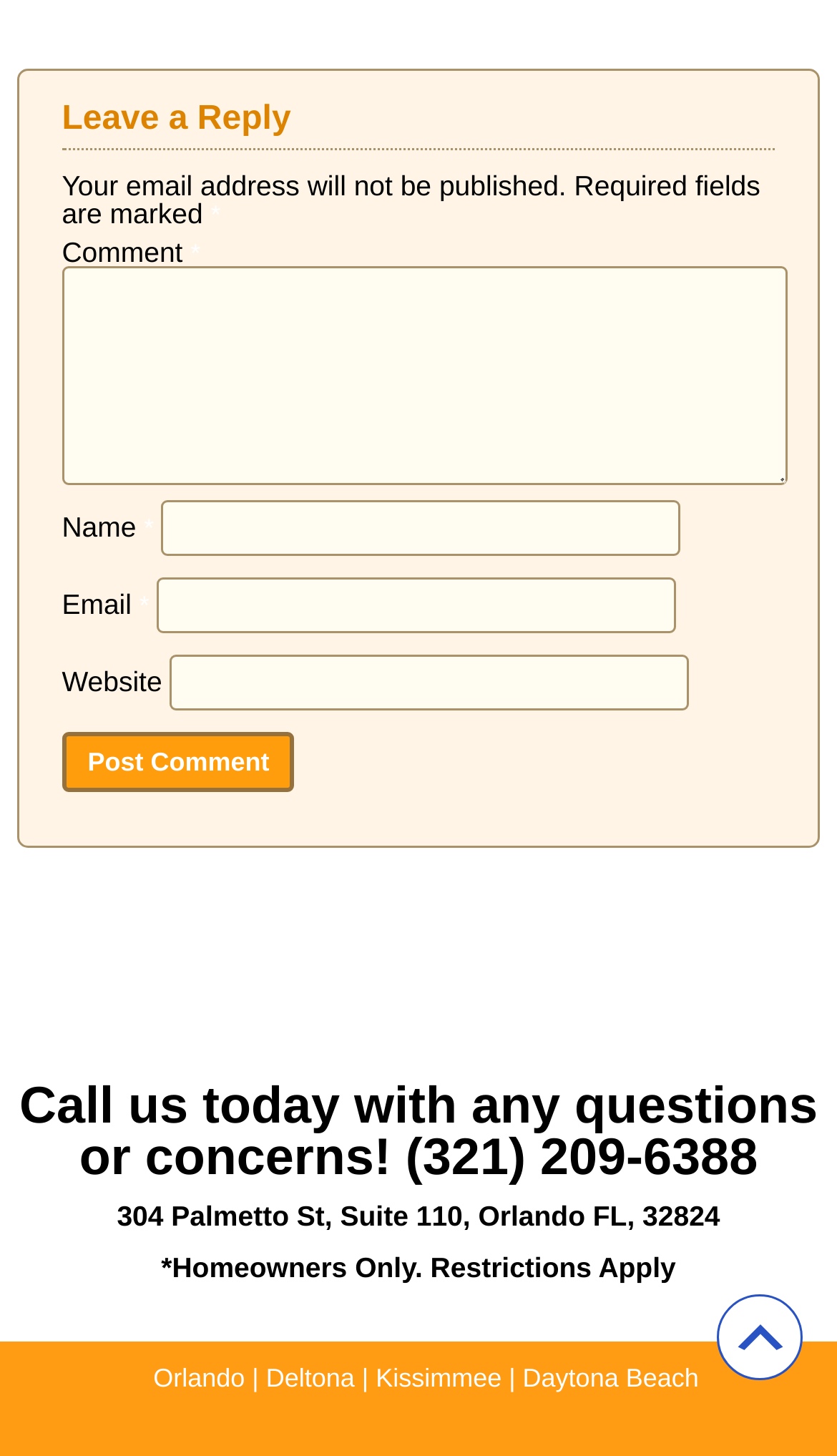Indicate the bounding box coordinates of the clickable region to achieve the following instruction: "Enter a comment."

[0.074, 0.183, 0.94, 0.333]